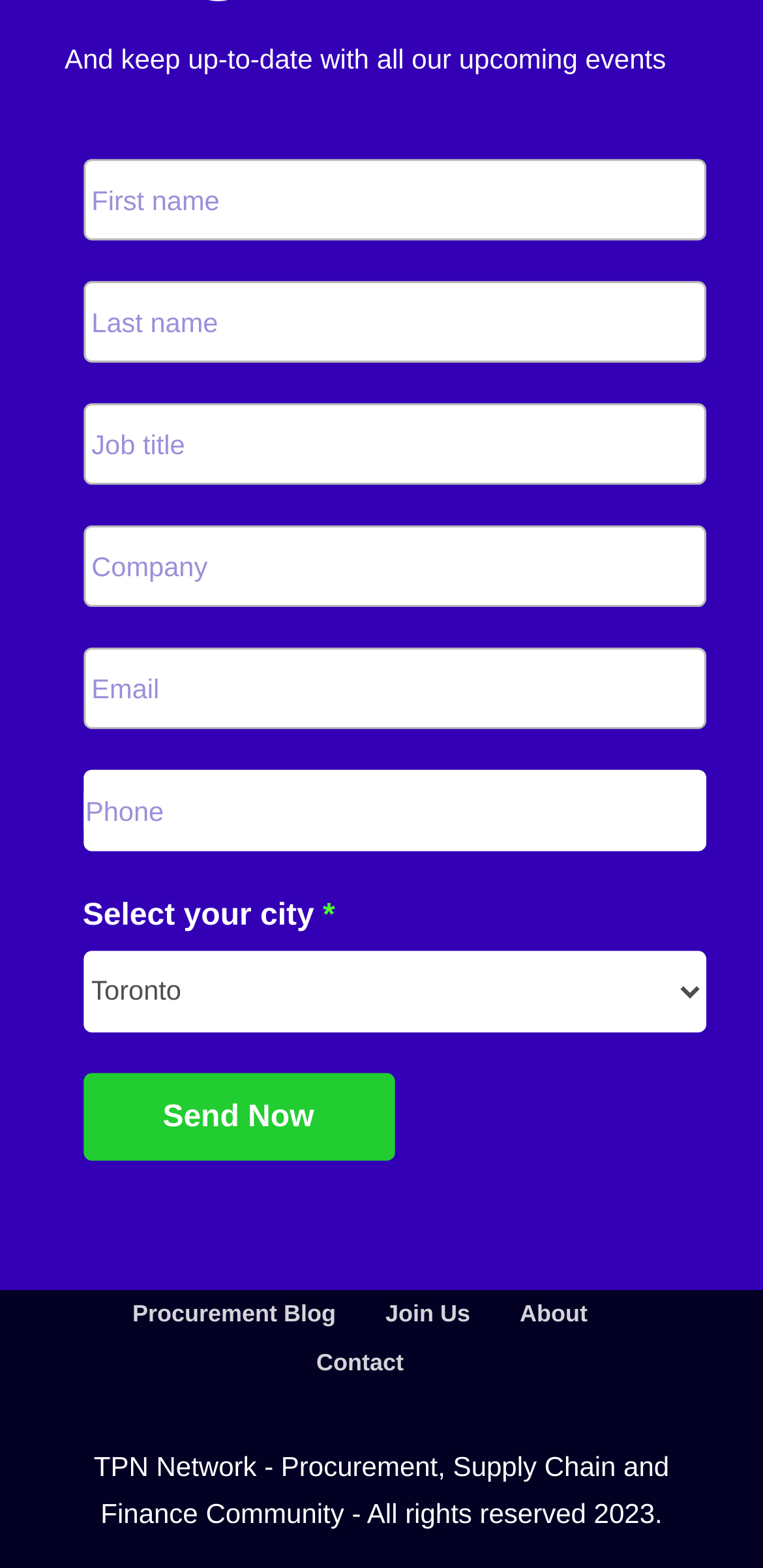What is the purpose of the form?
Answer the question with a detailed explanation, including all necessary information.

The form contains fields for first name, last name, job title, company, email, phone, and city, which suggests that it is used to register for events. The presence of a 'Send Now' button further supports this conclusion.